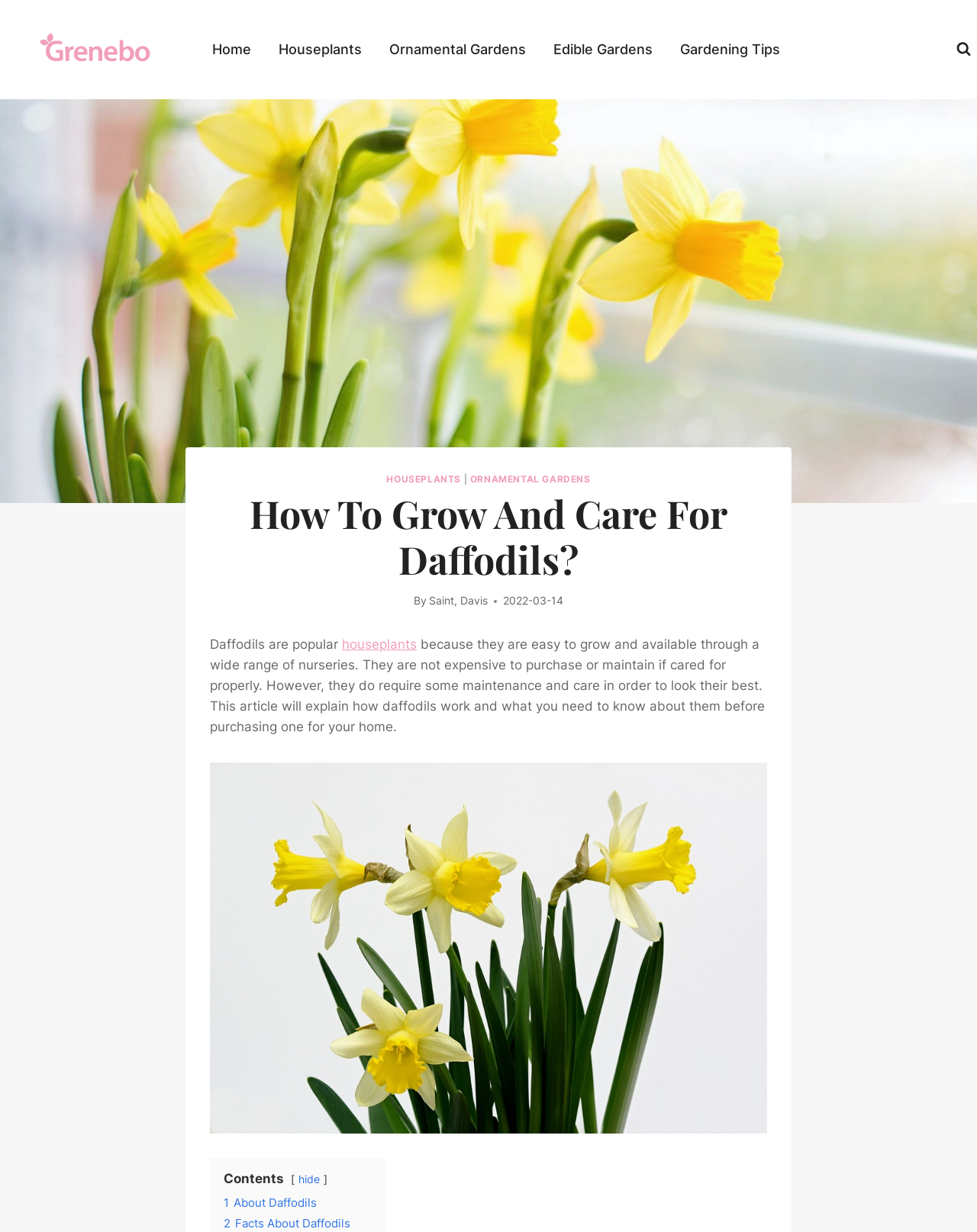What is the category of the article?
Analyze the image and provide a thorough answer to the question.

The category of the article can be found in the navigation menu, where it says 'Houseplants', and also in the introductory paragraph, where it mentions that daffodils are popular houseplants.